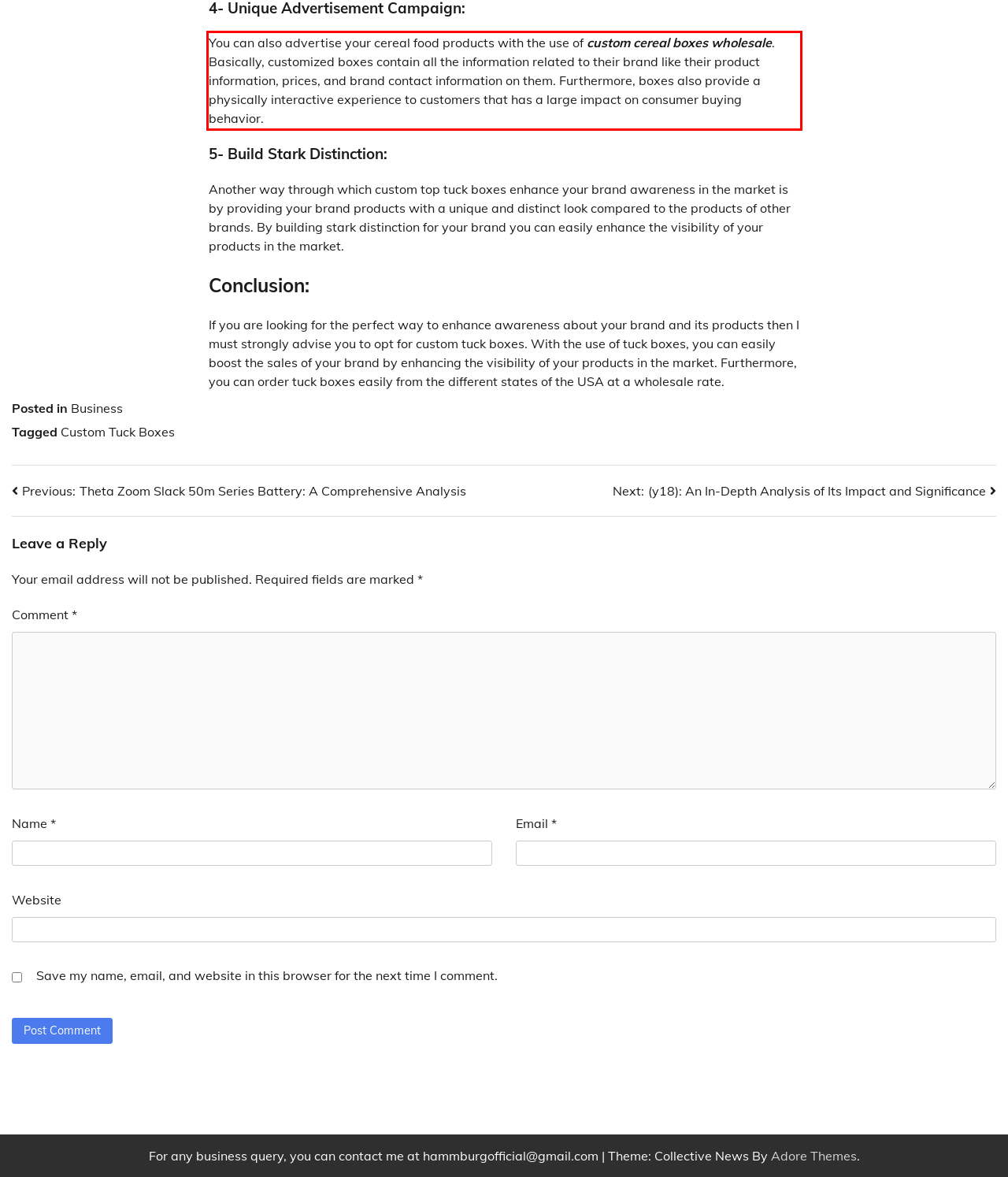Please analyze the screenshot of a webpage and extract the text content within the red bounding box using OCR.

You can also advertise your cereal food products with the use of custom cereal boxes wholesale. Basically, customized boxes contain all the information related to their brand like their product information, prices, and brand contact information on them. Furthermore, boxes also provide a physically interactive experience to customers that has a large impact on consumer buying behavior.